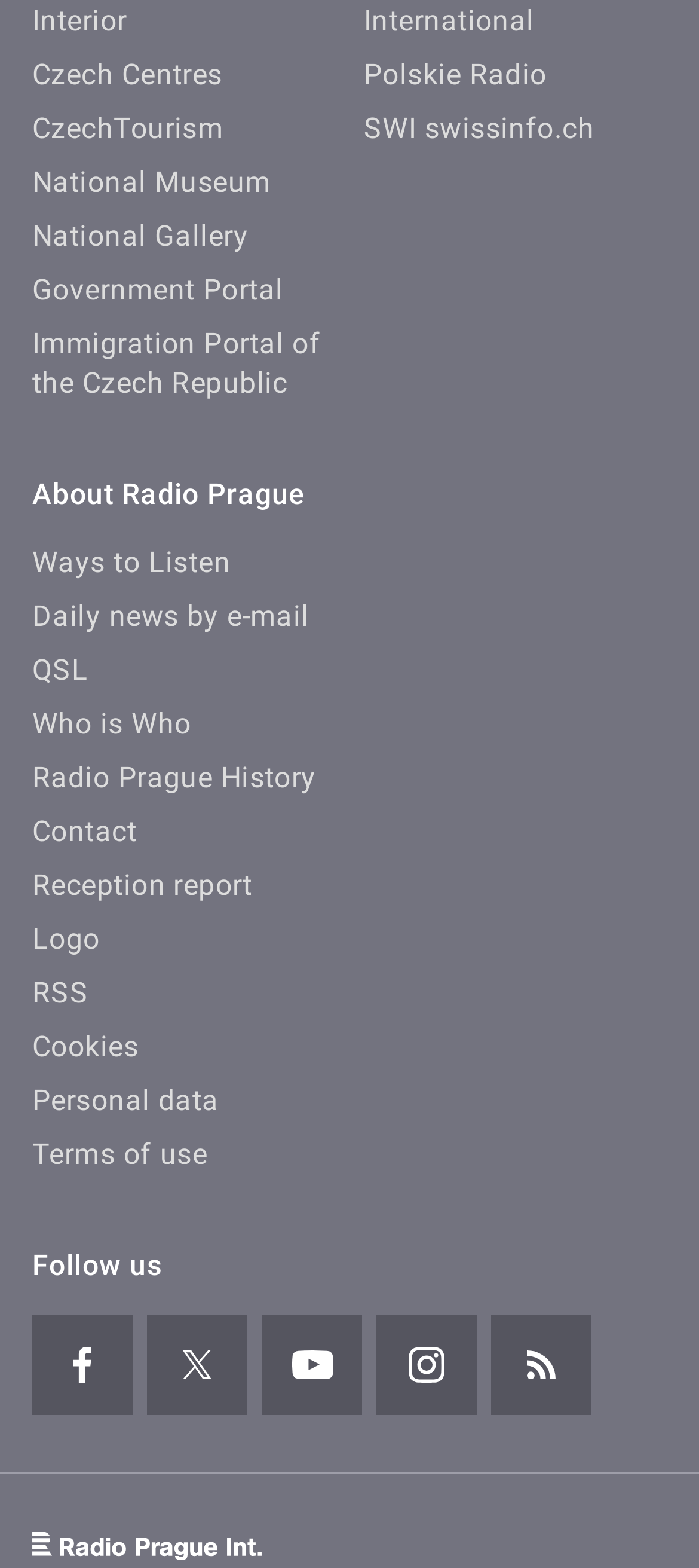Locate the bounding box coordinates of the element that needs to be clicked to carry out the instruction: "Follow us on Facebook". The coordinates should be given as four float numbers ranging from 0 to 1, i.e., [left, top, right, bottom].

[0.046, 0.839, 0.19, 0.903]